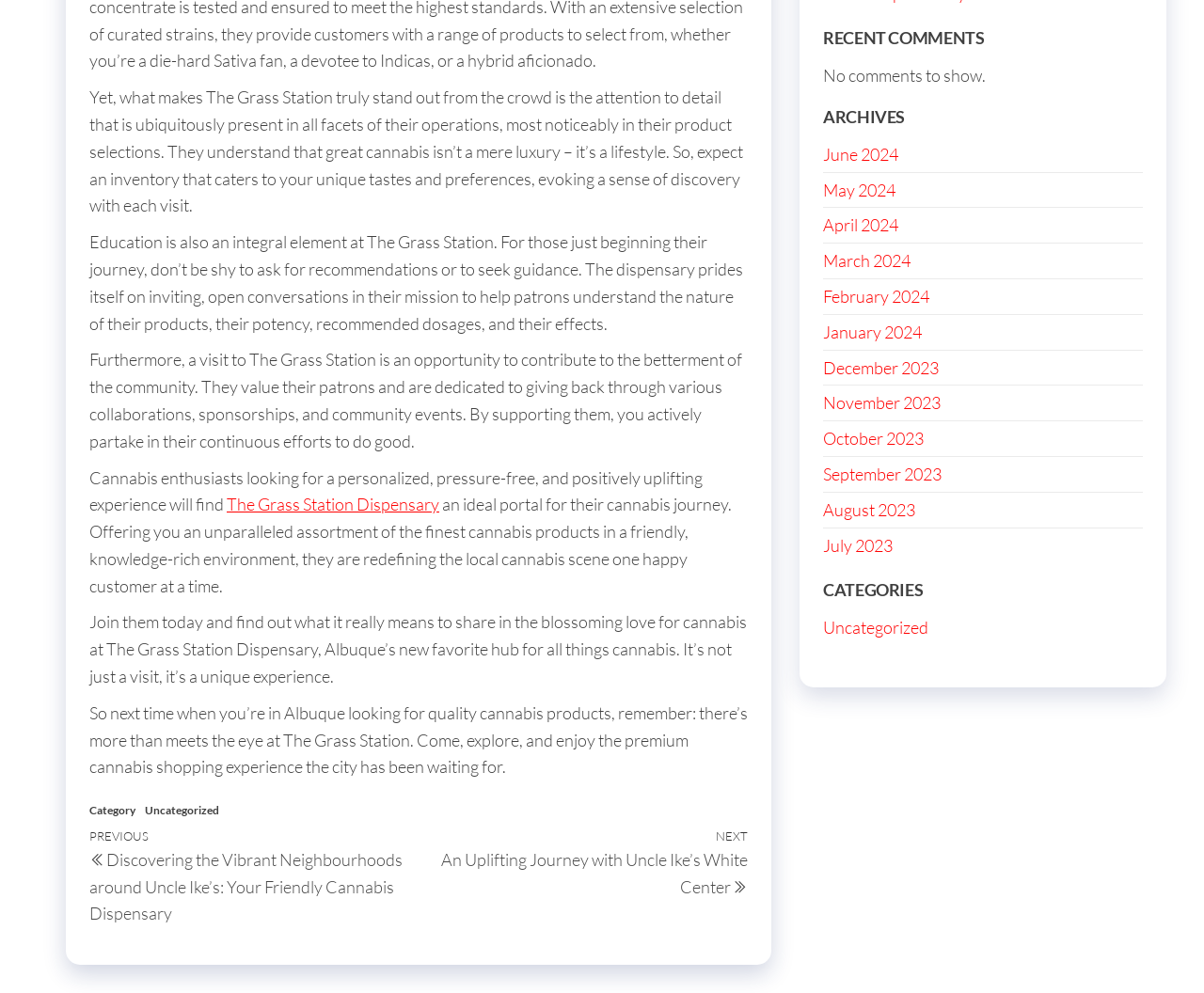Find the UI element described as: "Uncategorized" and predict its bounding box coordinates. Ensure the coordinates are four float numbers between 0 and 1, [left, top, right, bottom].

[0.684, 0.621, 0.771, 0.642]